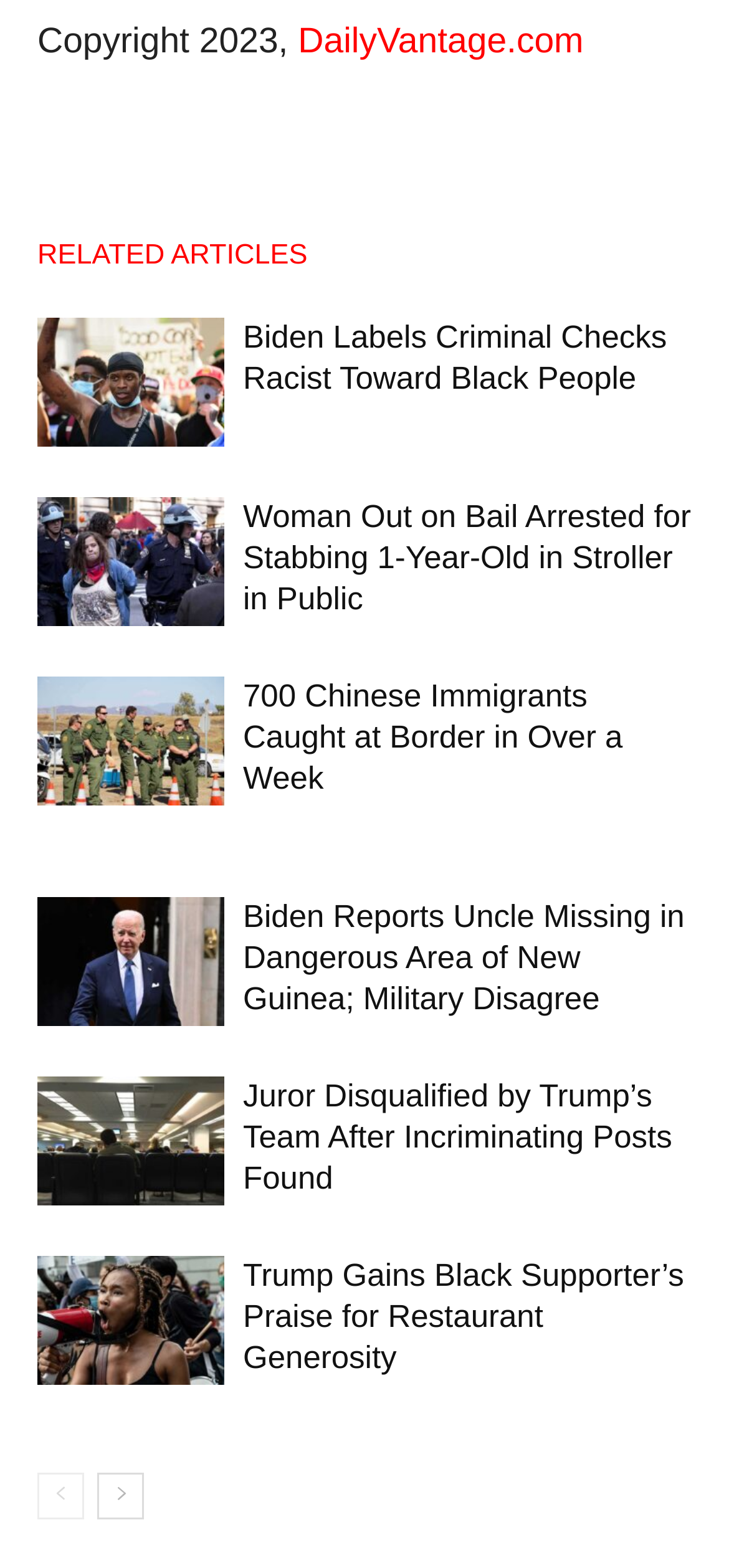Using the provided element description, identify the bounding box coordinates as (top-left x, top-left y, bottom-right x, bottom-right y). Ensure all values are between 0 and 1. Description: RELATED ARTICLES

[0.051, 0.145, 0.473, 0.181]